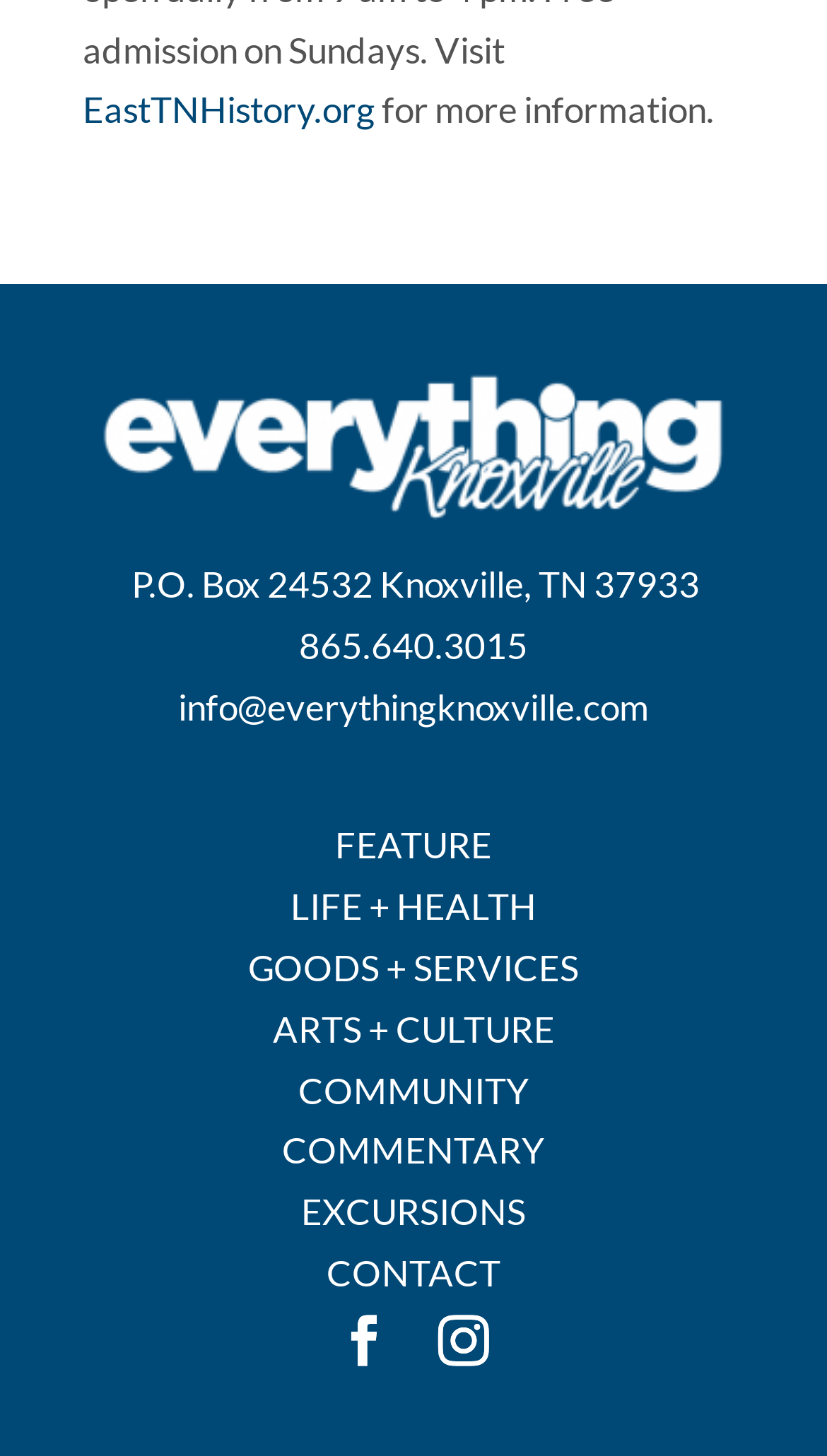Kindly respond to the following question with a single word or a brief phrase: 
What is the address on the webpage?

P.O. Box 24532 Knoxville, TN 37933